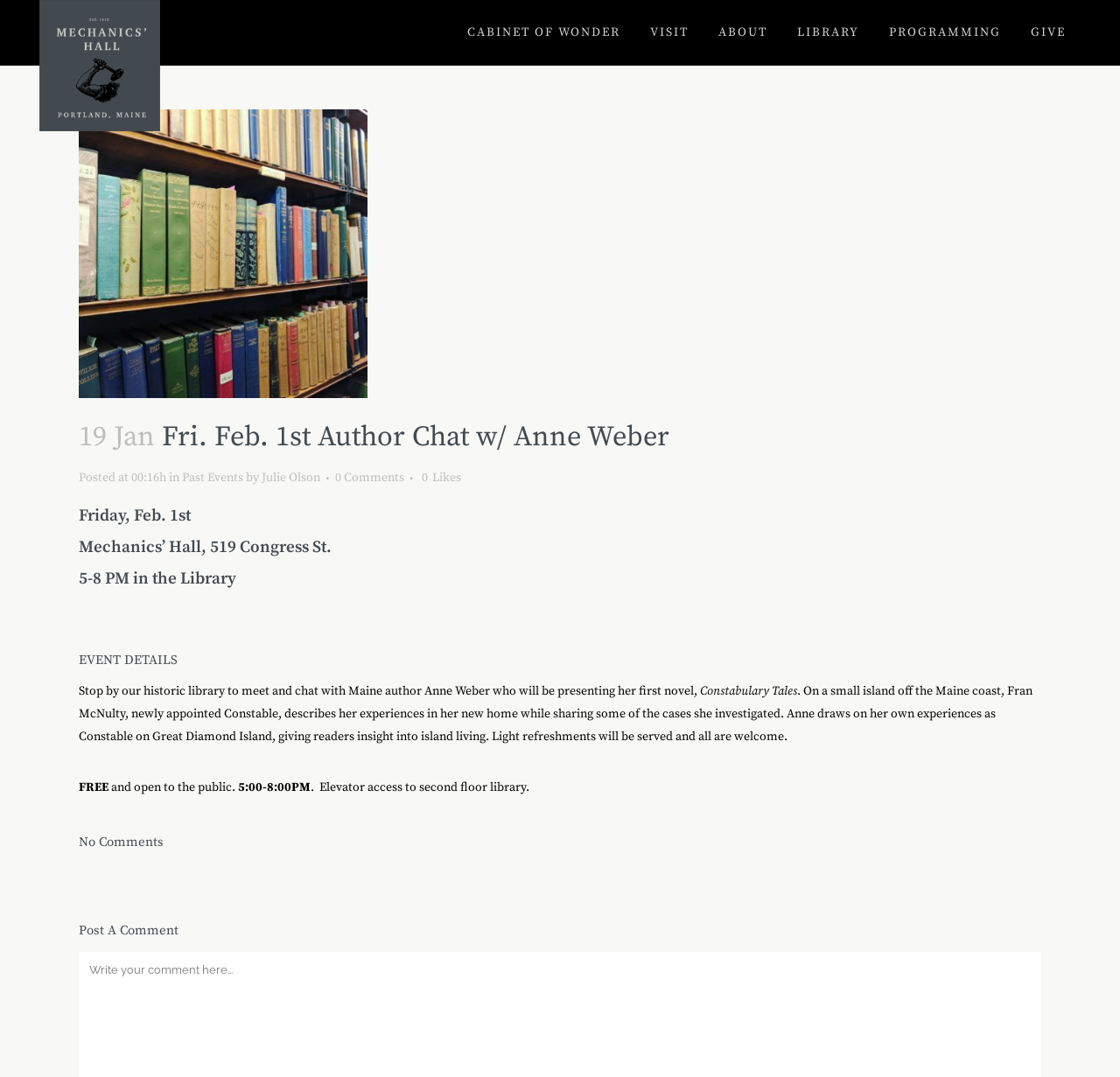Craft a detailed narrative of the webpage's structure and content.

The webpage appears to be an event page for the Maine Charitable Mechanic Association, specifically for an author chat event with Anne Weber on February 1st. 

At the top of the page, there are five identical logo images aligned horizontally, taking up a small portion of the top section. 

Below the logos, there is a navigation menu with six links: "CABINET OF WONDER", "VISIT", "ABOUT", "LIBRARY", "PROGRAMMING", and "GIVE", which are evenly spaced and take up the entire width of the page.

The main content of the page is an article section that occupies most of the page. It starts with a heading that announces the event, "Fri. Feb. 1st Author Chat w/ Anne Weber". Below the heading, there is a posted time and a link to "Past Events". The event is attributed to "Julie Olson", and there are links to "0 Comments" and "0 Likes".

The event details are divided into sections. The first section provides the date, location, and time of the event. The location is specified as "Mechanics’ Hall, 519 Congress St." with a generic description below it. The time is specified as "5-8 PM in the Library".

The next section is titled "EVENT DETAILS" and provides a description of the event. It announces that Anne Weber will be presenting her first novel, "Constabulary Tales", and describes the book's content. The event is free and open to the public, with light refreshments served.

At the bottom of the page, there are three headings: "No Comments", an empty heading, and "Post A Comment".